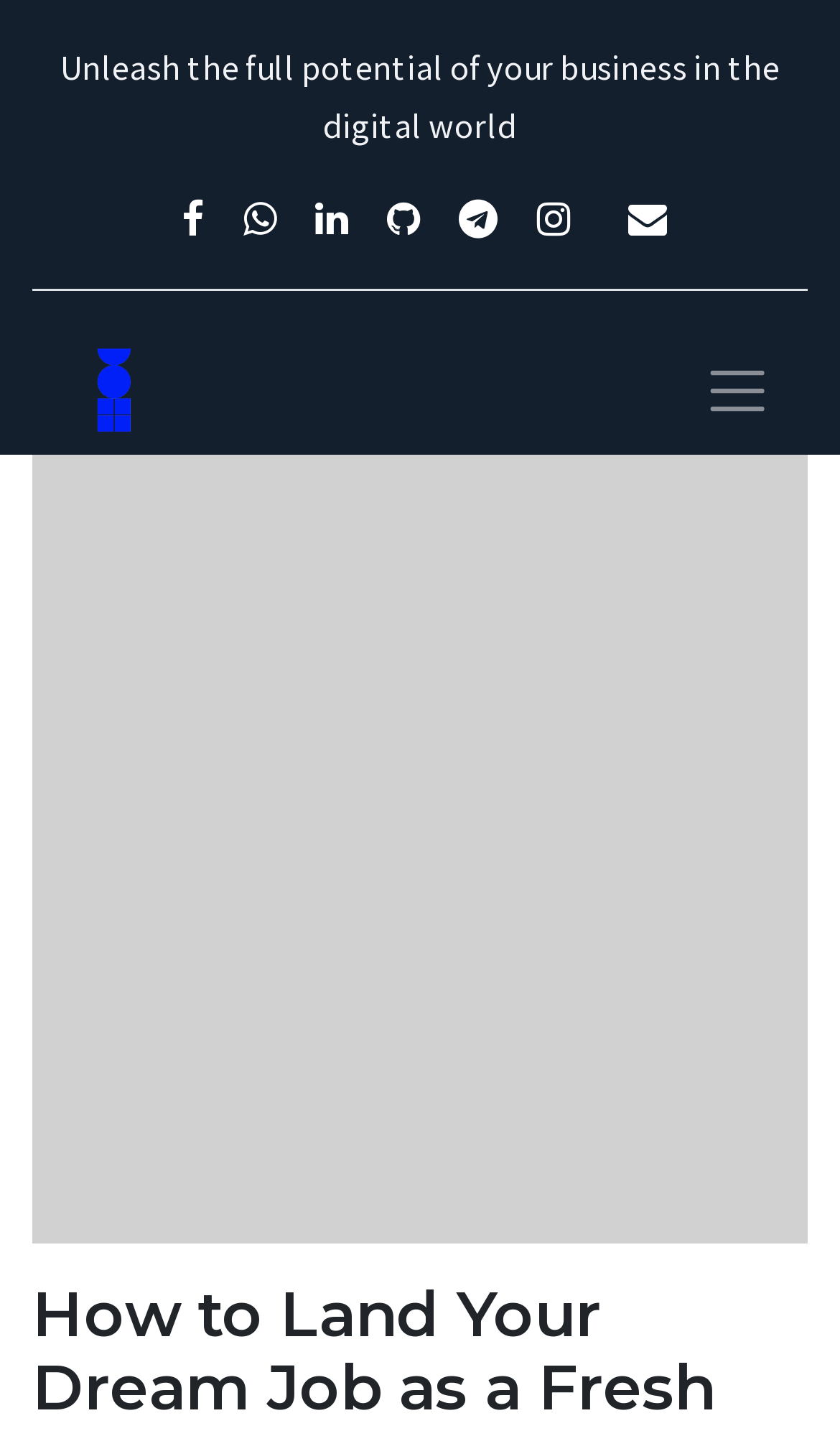Pinpoint the bounding box coordinates of the clickable area needed to execute the instruction: "Click the logo of MERCURY". The coordinates should be specified as four float numbers between 0 and 1, i.e., [left, top, right, bottom].

[0.079, 0.24, 0.192, 0.306]